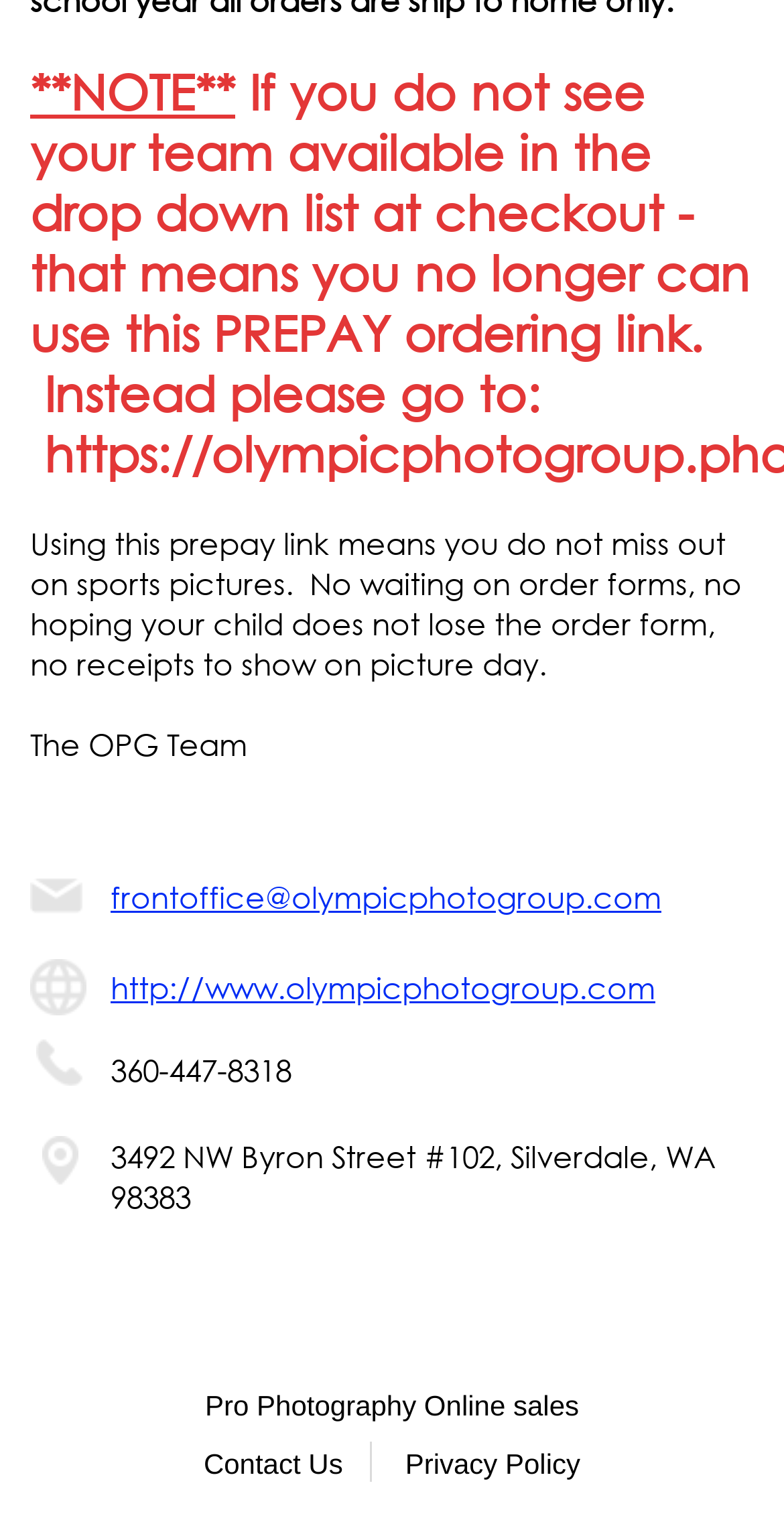What is the benefit of using this prepay link?
Use the information from the screenshot to give a comprehensive response to the question.

According to the webpage, using this prepay link means you do not miss out on sports pictures, and it eliminates the need to wait on order forms, hope that your child does not lose the order form, and show receipts on picture day.